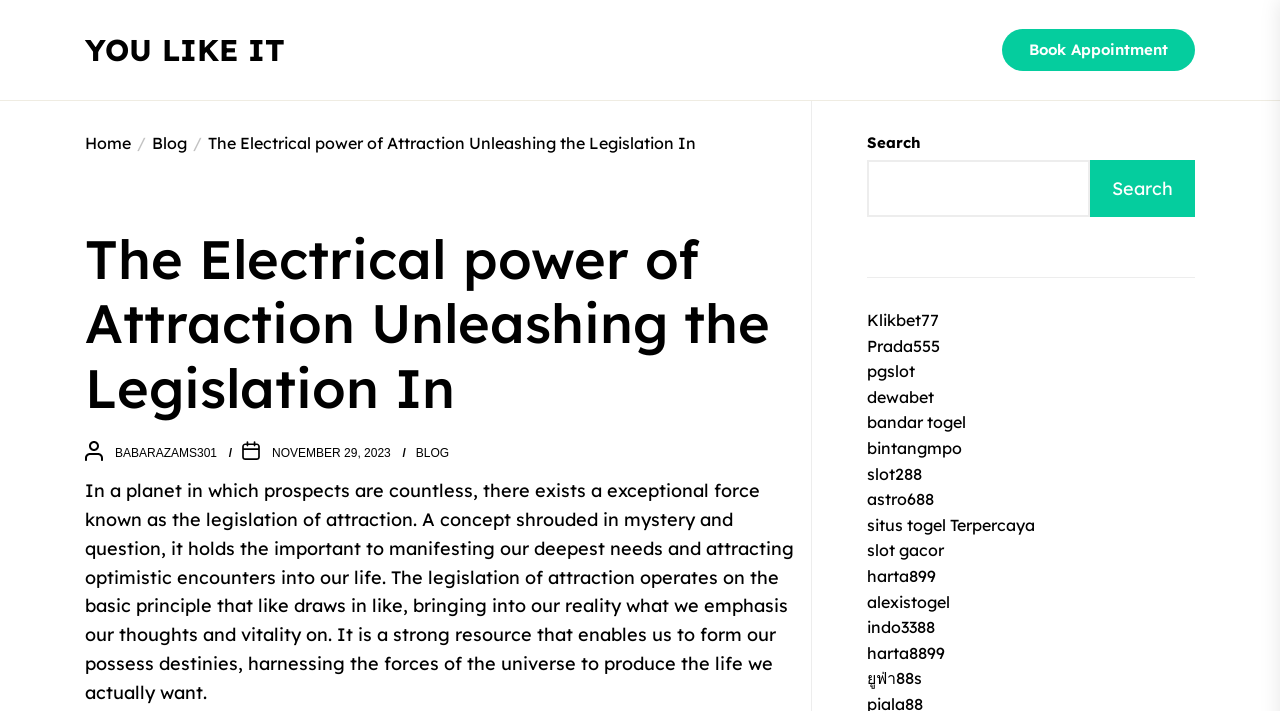Could you determine the bounding box coordinates of the clickable element to complete the instruction: "Read the blog post"? Provide the coordinates as four float numbers between 0 and 1, i.e., [left, top, right, bottom].

[0.066, 0.319, 0.622, 0.592]